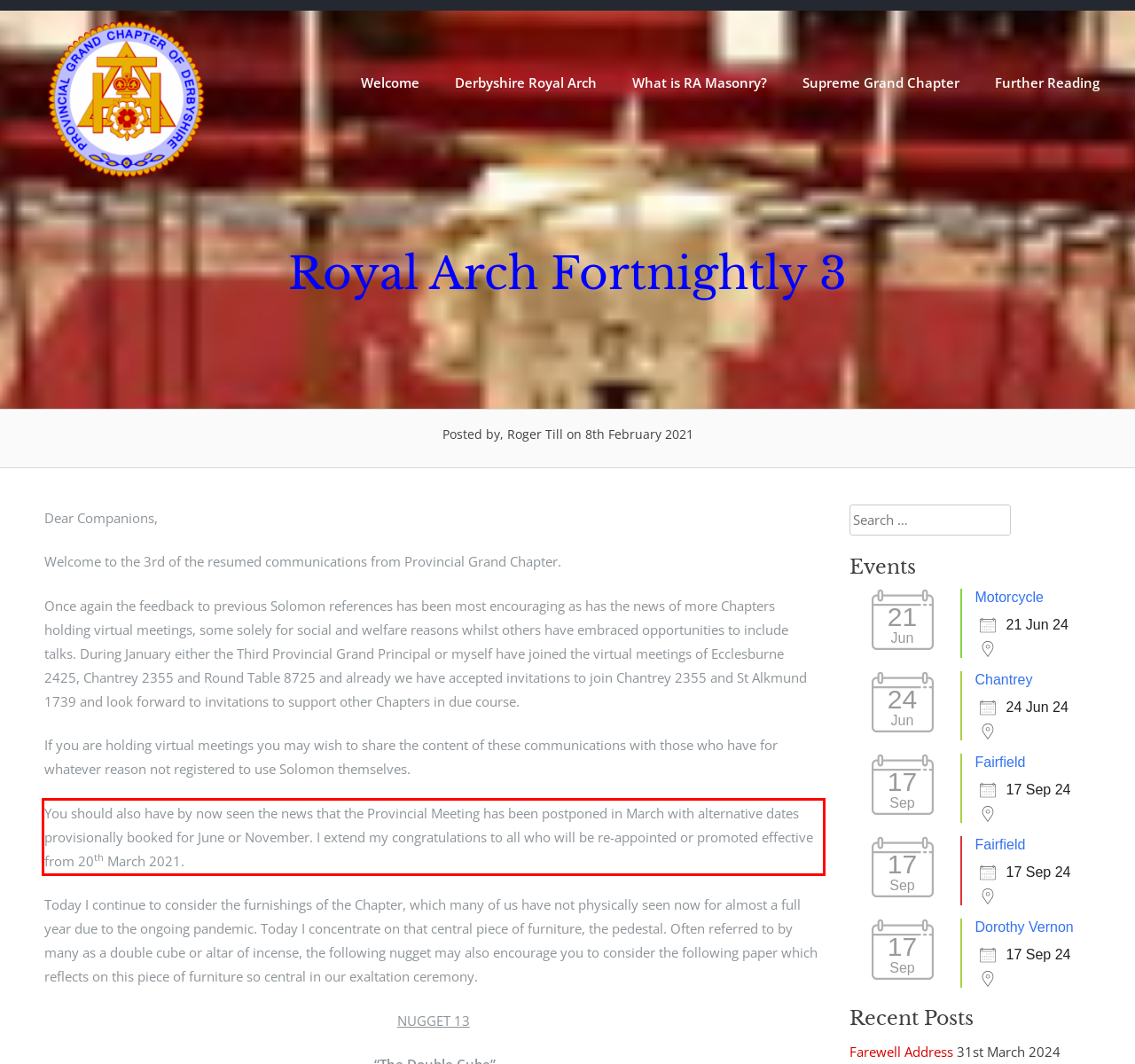Examine the screenshot of the webpage, locate the red bounding box, and perform OCR to extract the text contained within it.

You should also have by now seen the news that the Provincial Meeting has been postponed in March with alternative dates provisionally booked for June or November. I extend my congratulations to all who will be re-appointed or promoted effective from 20th March 2021.